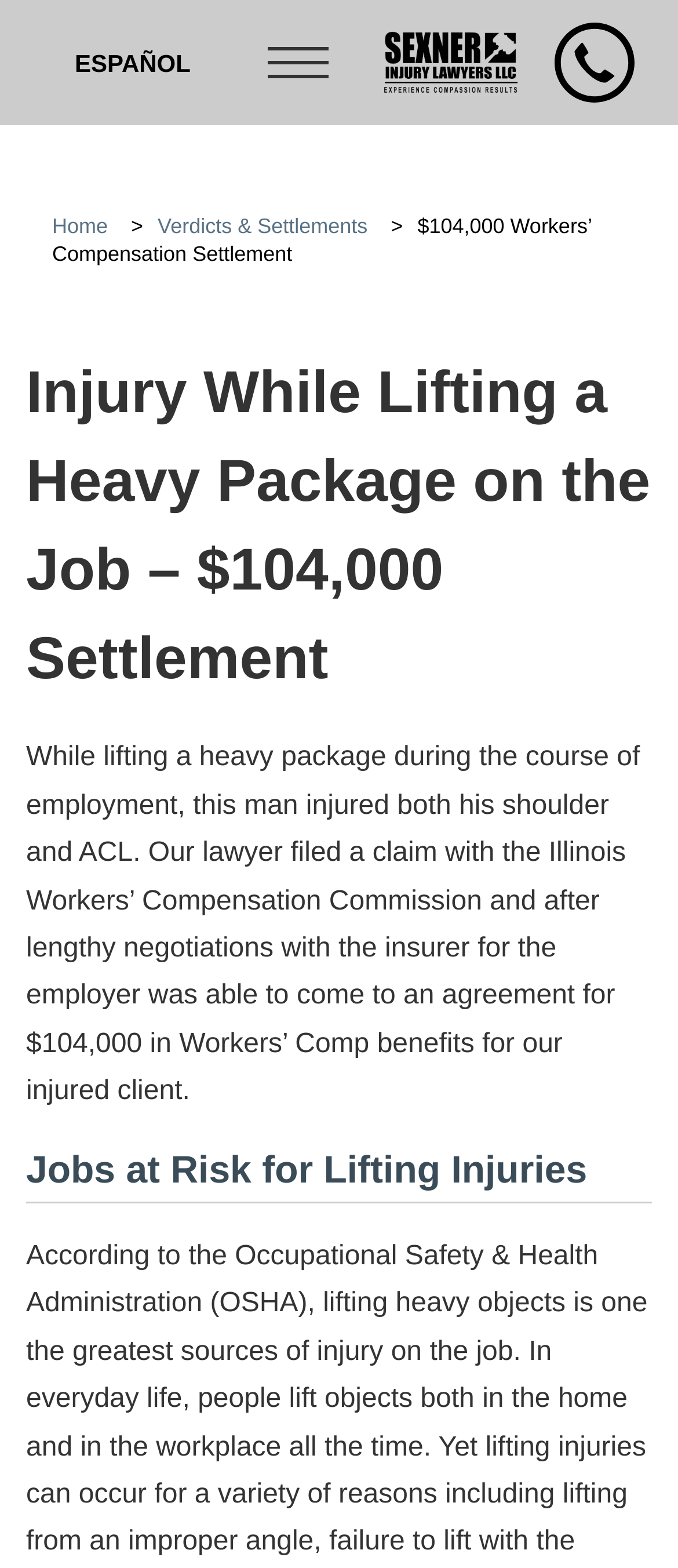Provide the bounding box coordinates for the UI element that is described as: "Verdicts & Settlements".

[0.233, 0.136, 0.555, 0.152]